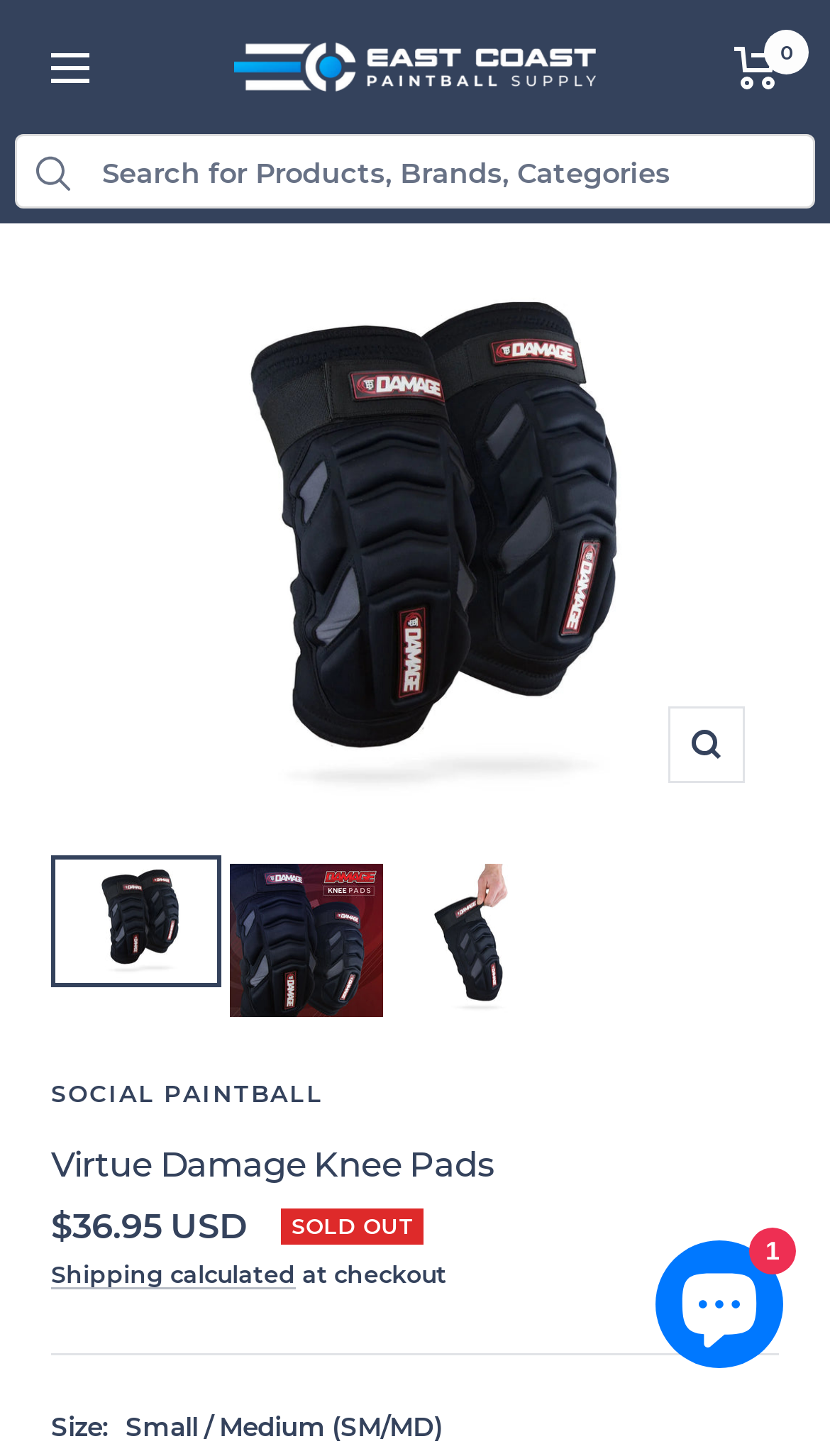Answer succinctly with a single word or phrase:
What is the size of the product?

Small / Medium (SM/MD)